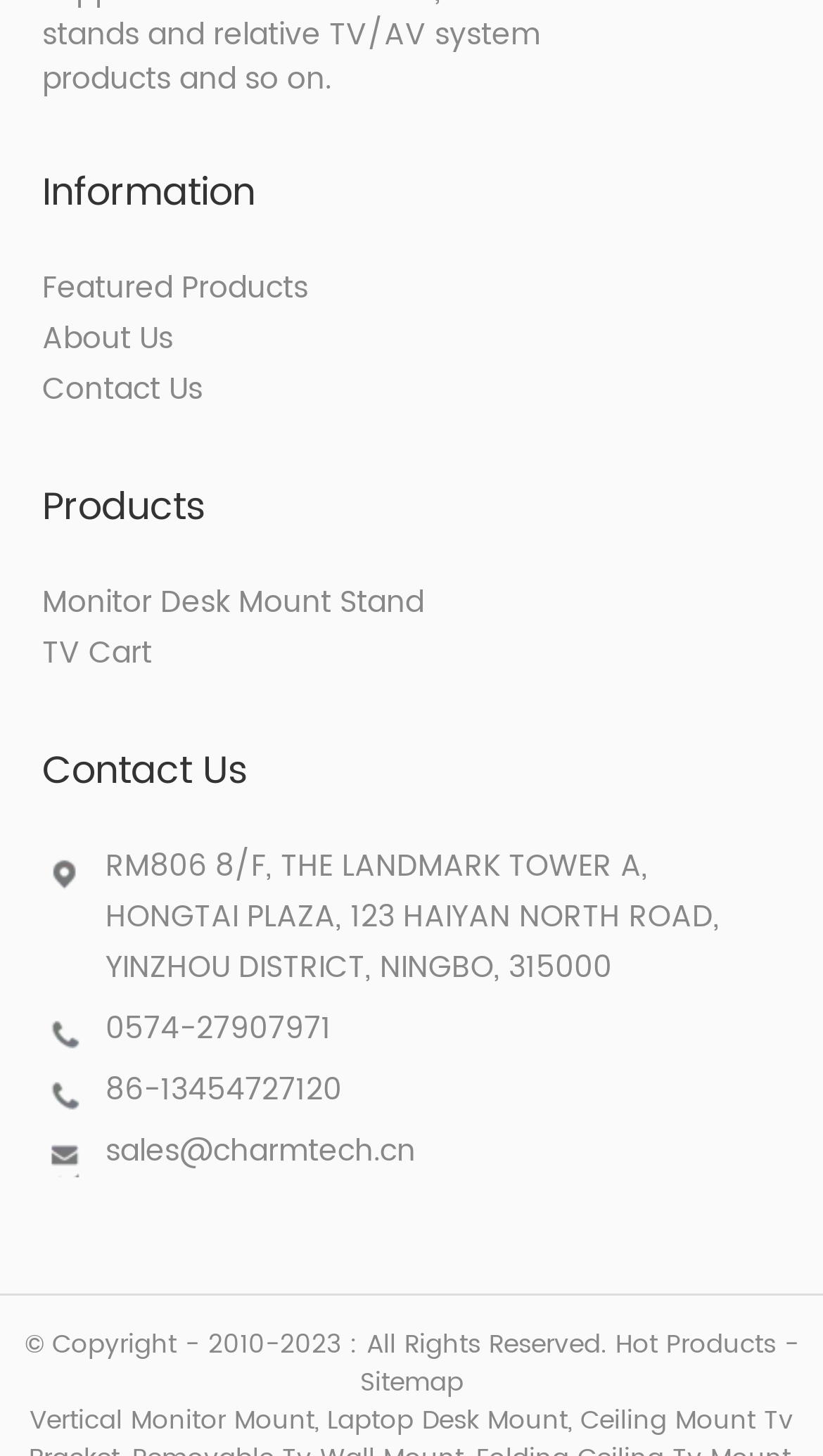Provide the bounding box coordinates of the area you need to click to execute the following instruction: "Explore hot products".

[0.747, 0.91, 0.942, 0.937]